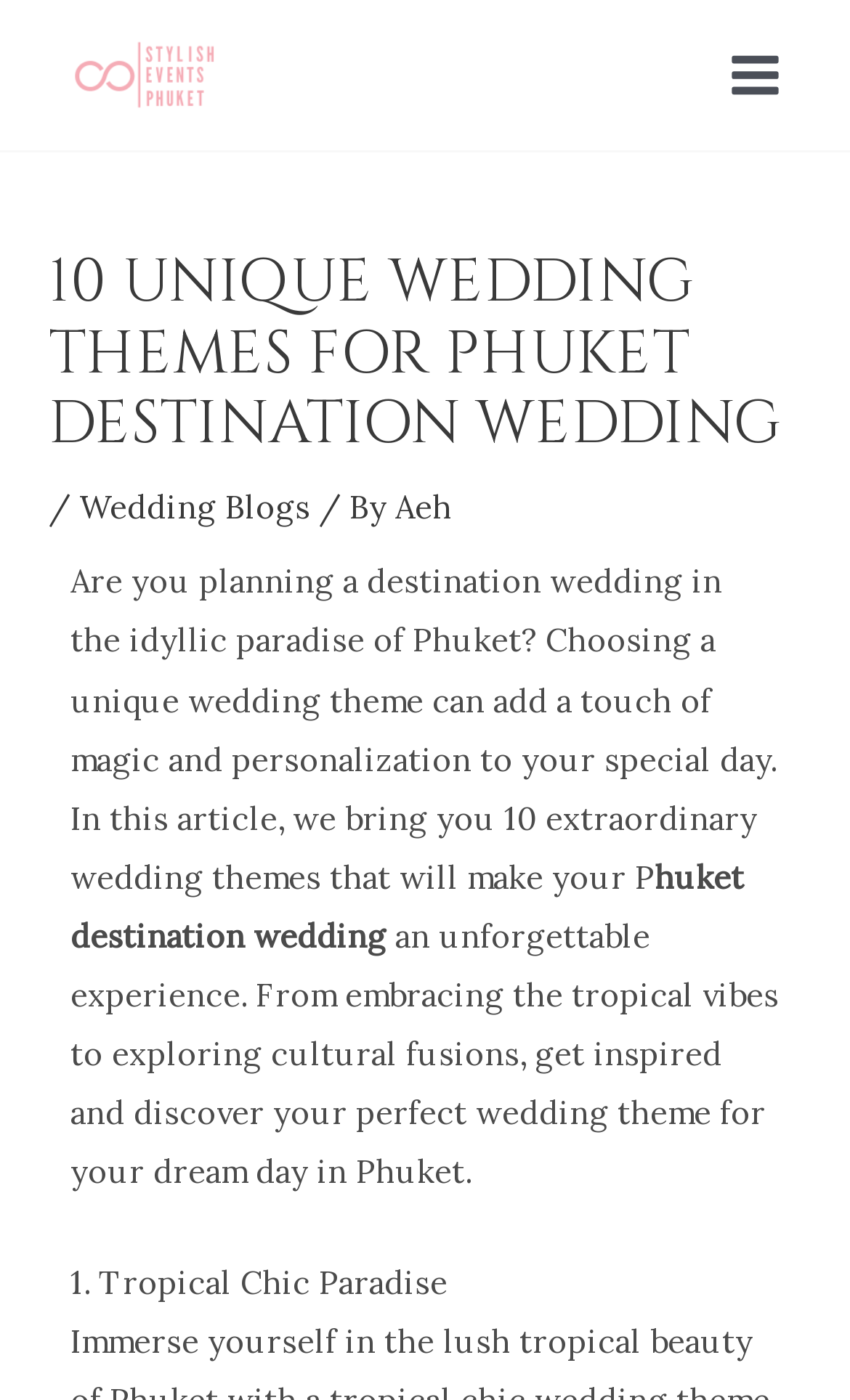Based on the element description Aeh, identify the bounding box of the UI element in the given webpage screenshot. The coordinates should be in the format (top-left x, top-left y, bottom-right x, bottom-right y) and must be between 0 and 1.

[0.465, 0.347, 0.532, 0.377]